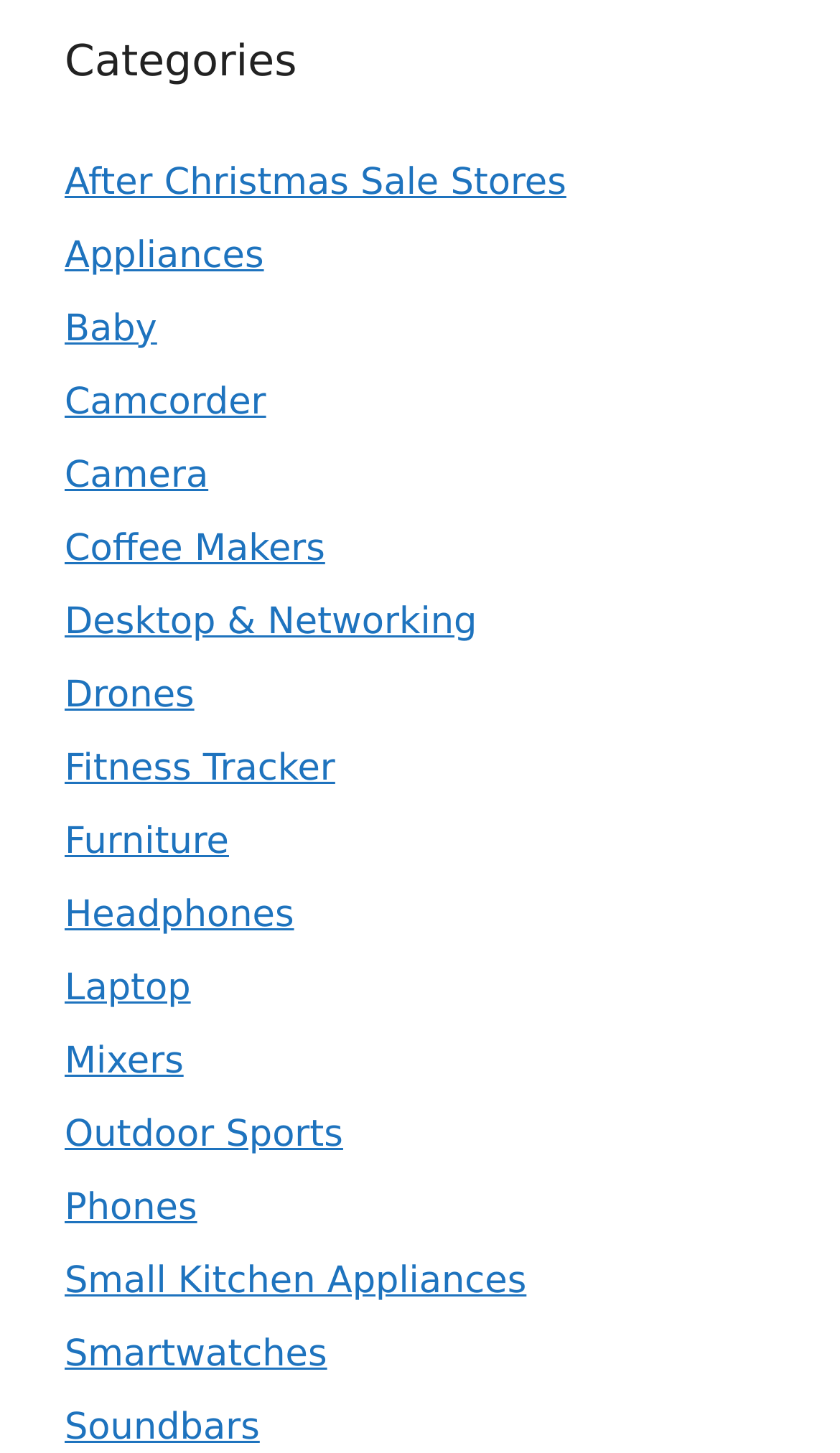Please locate the bounding box coordinates for the element that should be clicked to achieve the following instruction: "Toggle navigation". Ensure the coordinates are given as four float numbers between 0 and 1, i.e., [left, top, right, bottom].

None